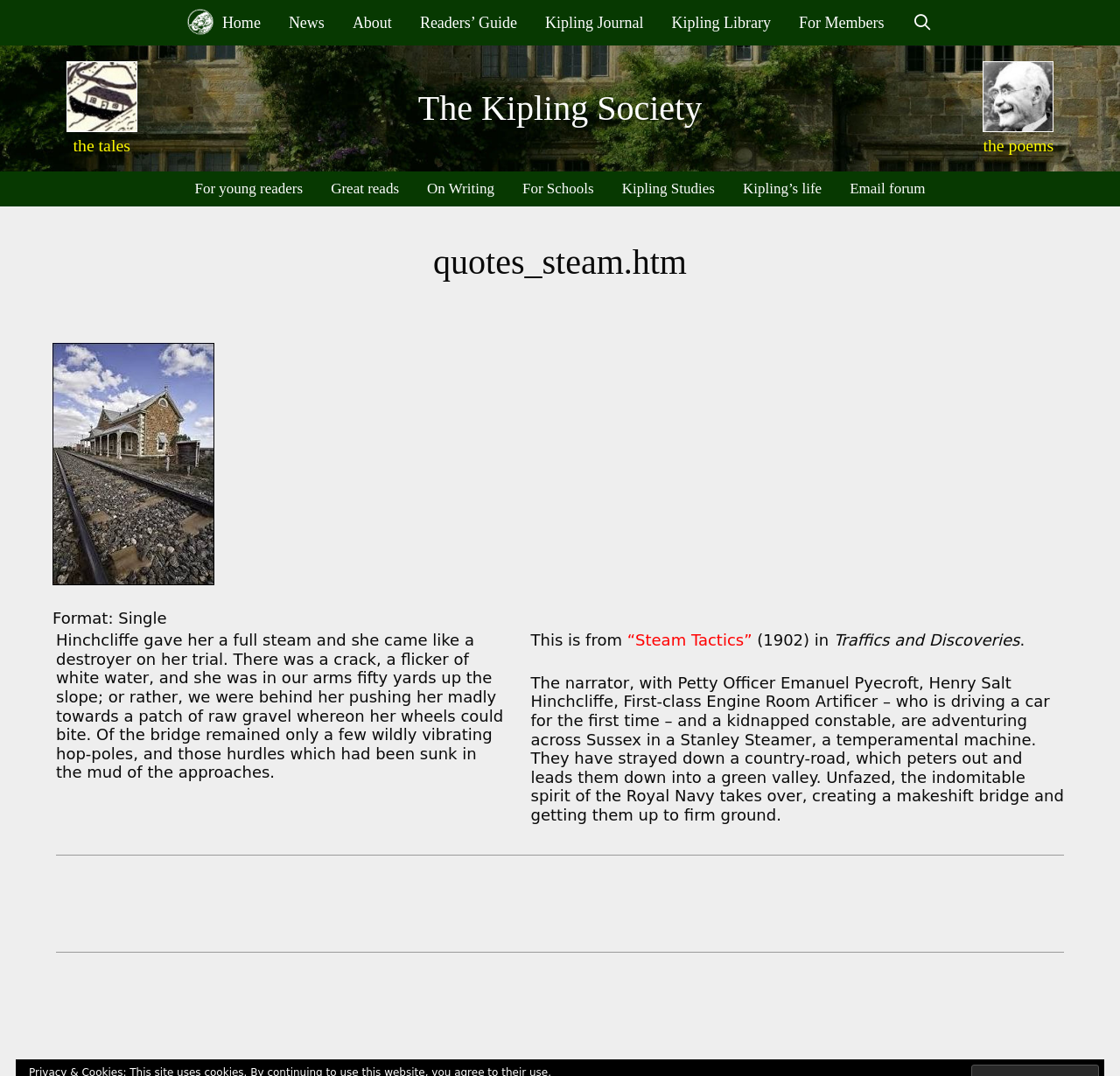What is the type of vehicle mentioned in the quote?
Based on the screenshot, provide your answer in one word or phrase.

Stanley Steamer